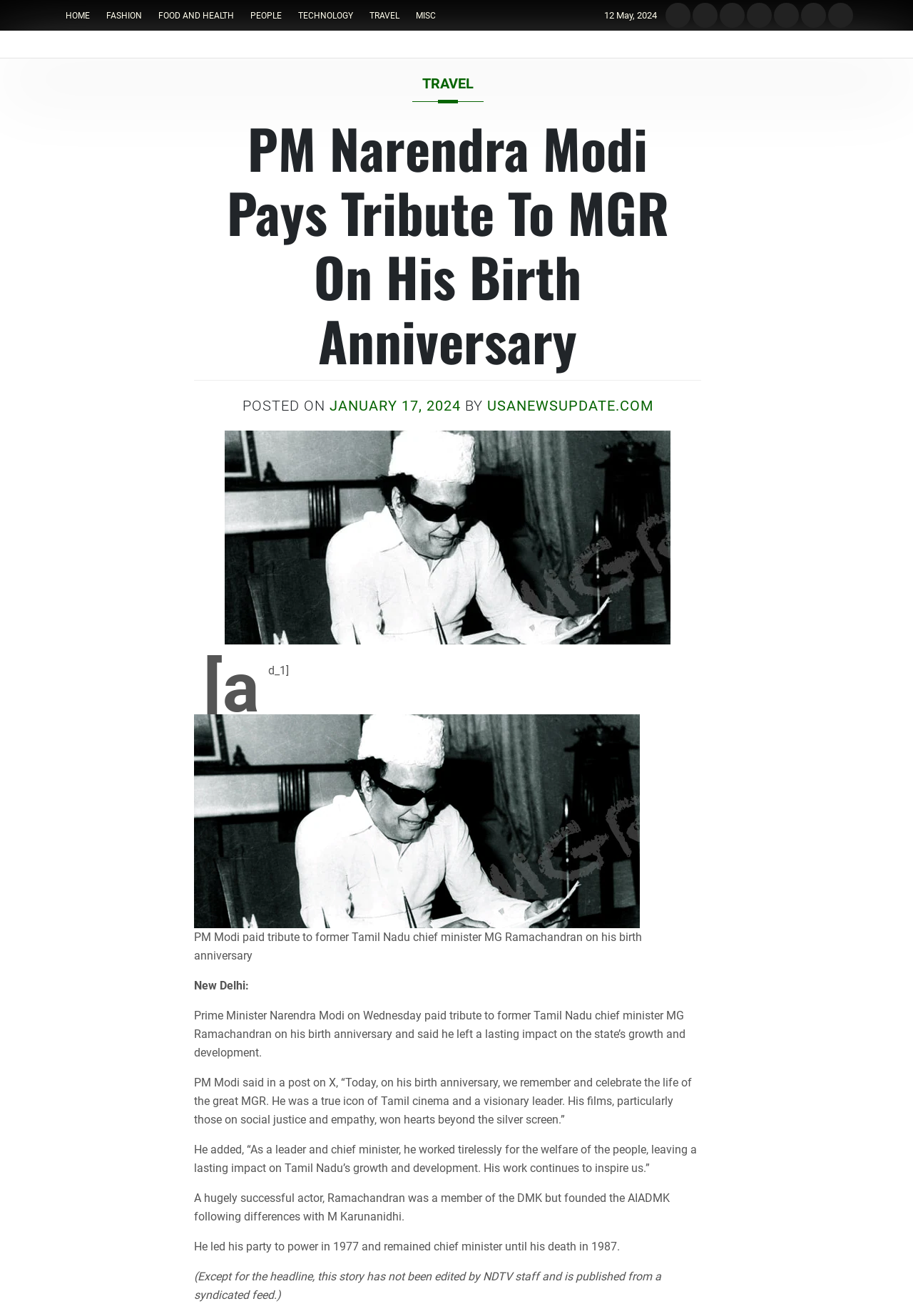For the element described, predict the bounding box coordinates as (top-left x, top-left y, bottom-right x, bottom-right y). All values should be between 0 and 1. Element description: Travel

[0.877, 0.002, 0.905, 0.021]